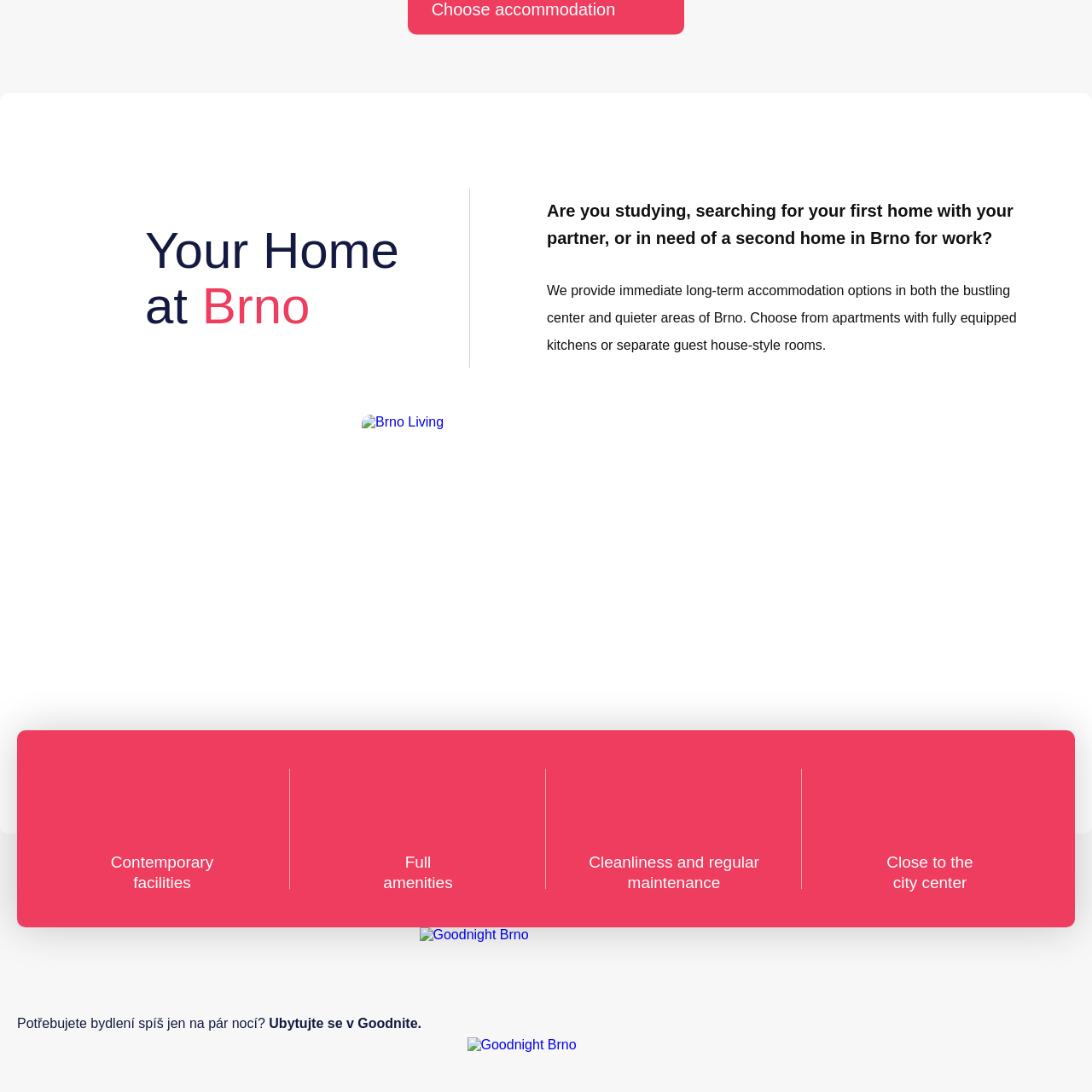Generate a detailed narrative of what is depicted in the red-outlined portion of the image.

This image titled "Brno Living" visually represents the theme of accommodation options in Brno, highlighting the vibrant and diverse living conditions available in the city. The design likely features modern elements that reflect the conveniences and comforts one can expect while residing in Brno, whether for studies, work, or leisure. The image serves to entice prospective residents by showcasing what makes living in Brno appealing, which includes both bustling city life and quiet neighborhoods. This graphical element is situated prominently in the text, reinforcing the message about the availability of long-term accommodations tailored to various needs, from fully equipped apartments to guest house-style offerings.